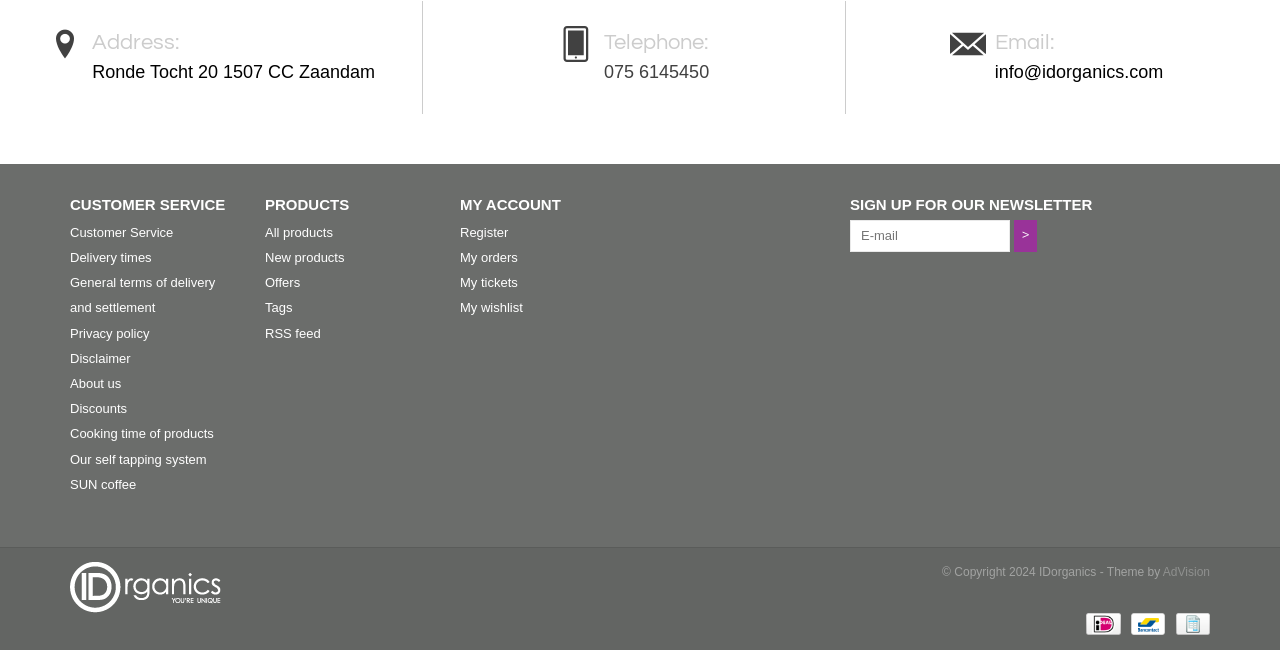Identify the bounding box coordinates of the area you need to click to perform the following instruction: "Visit IDorganics homepage".

[0.055, 0.864, 0.336, 0.943]